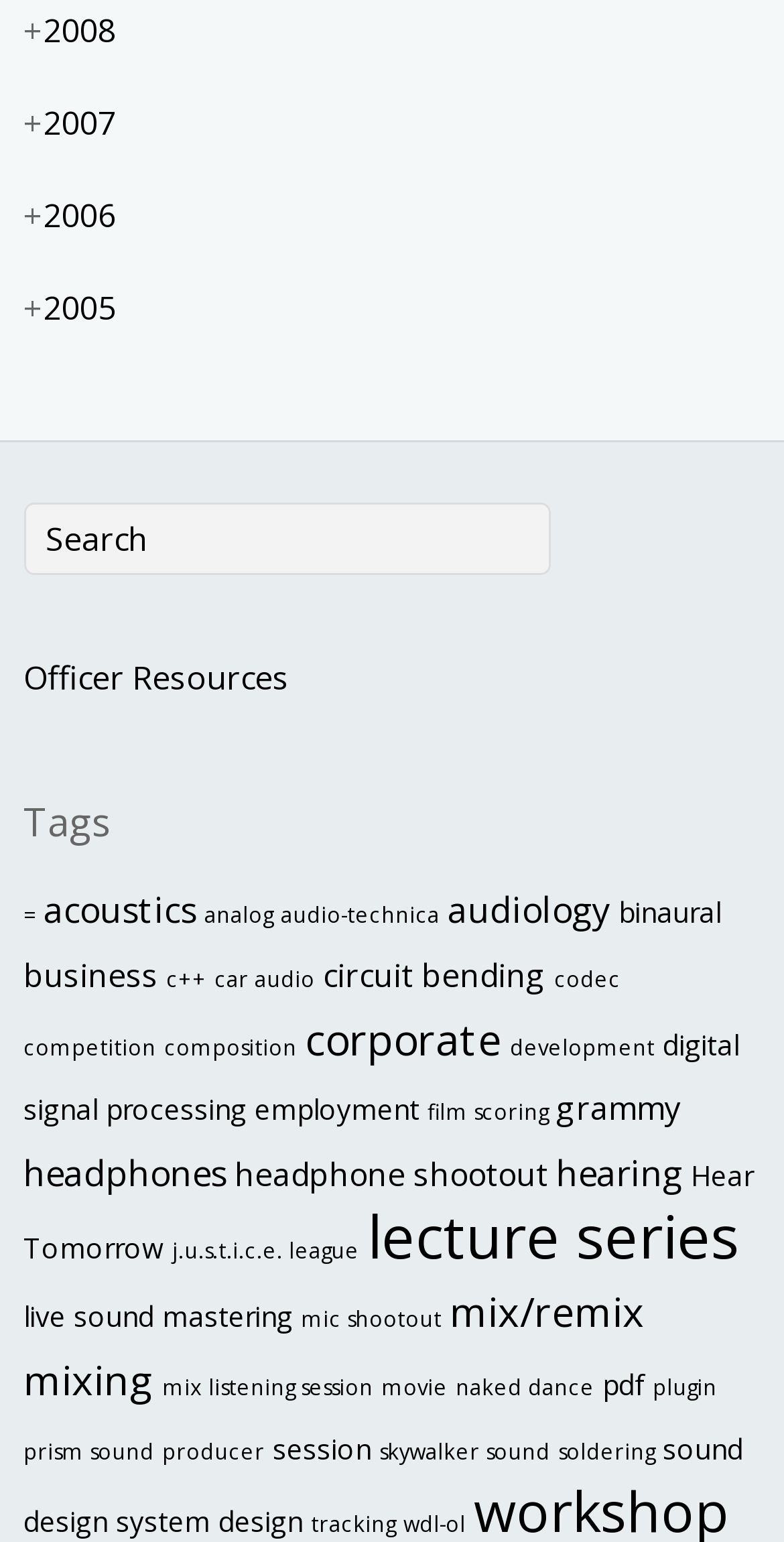Provide the bounding box coordinates of the HTML element this sentence describes: "Allazar Universe". The bounding box coordinates consist of four float numbers between 0 and 1, i.e., [left, top, right, bottom].

None